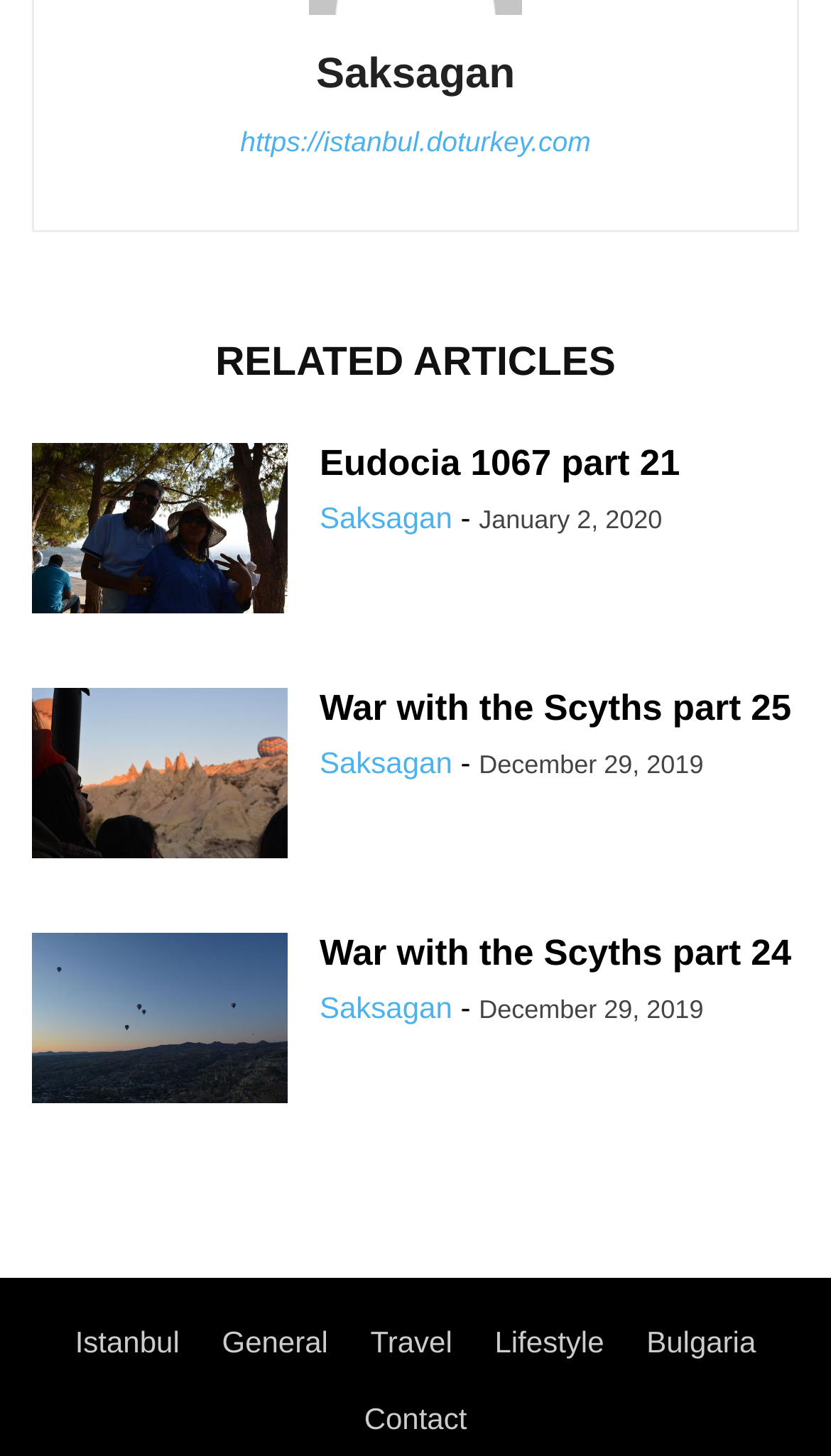Locate the bounding box coordinates of the clickable area to execute the instruction: "visit Saksagan". Provide the coordinates as four float numbers between 0 and 1, represented as [left, top, right, bottom].

[0.38, 0.035, 0.62, 0.067]